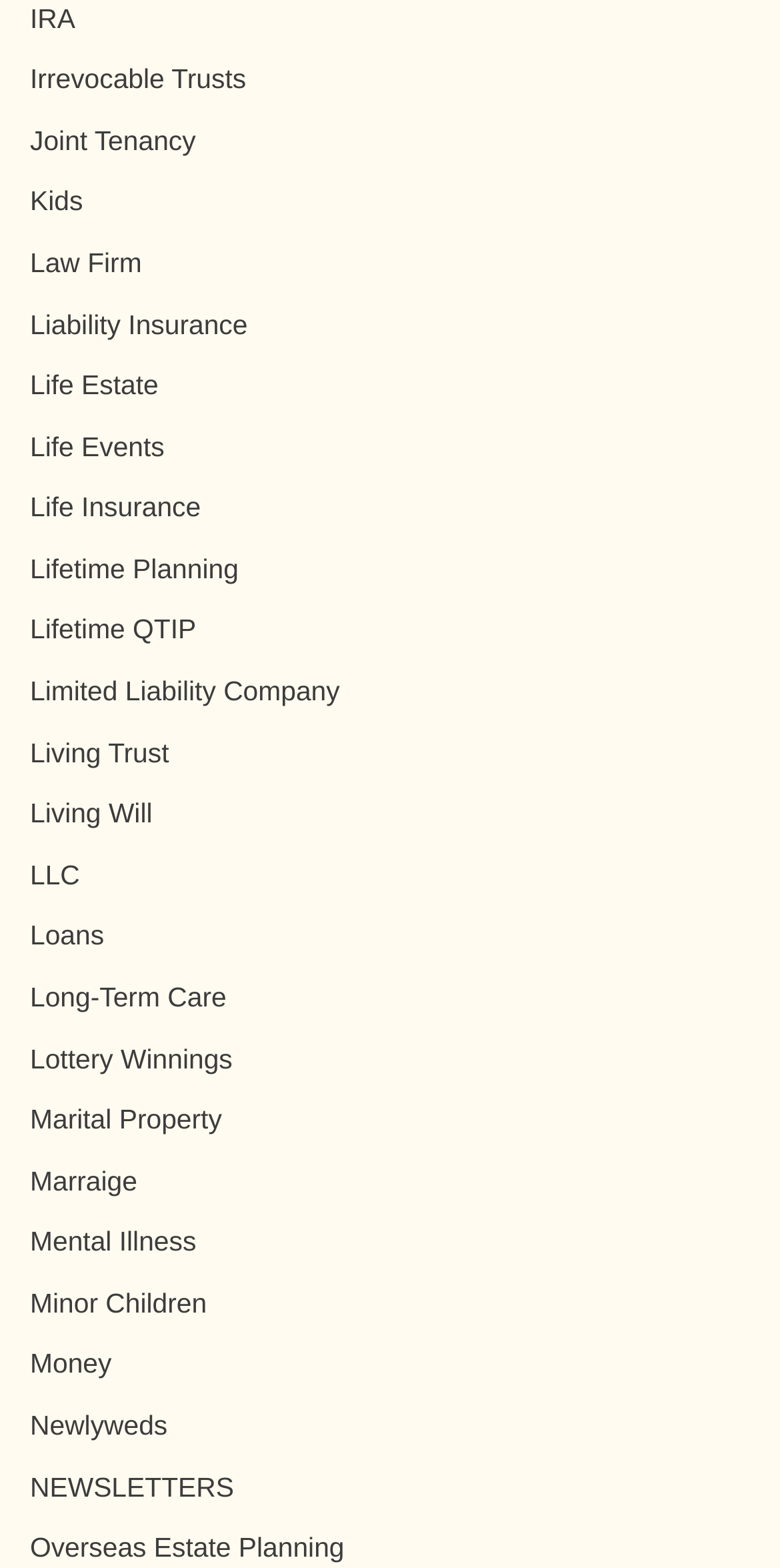Please answer the following question using a single word or phrase: 
What is the first link on the webpage?

IRA